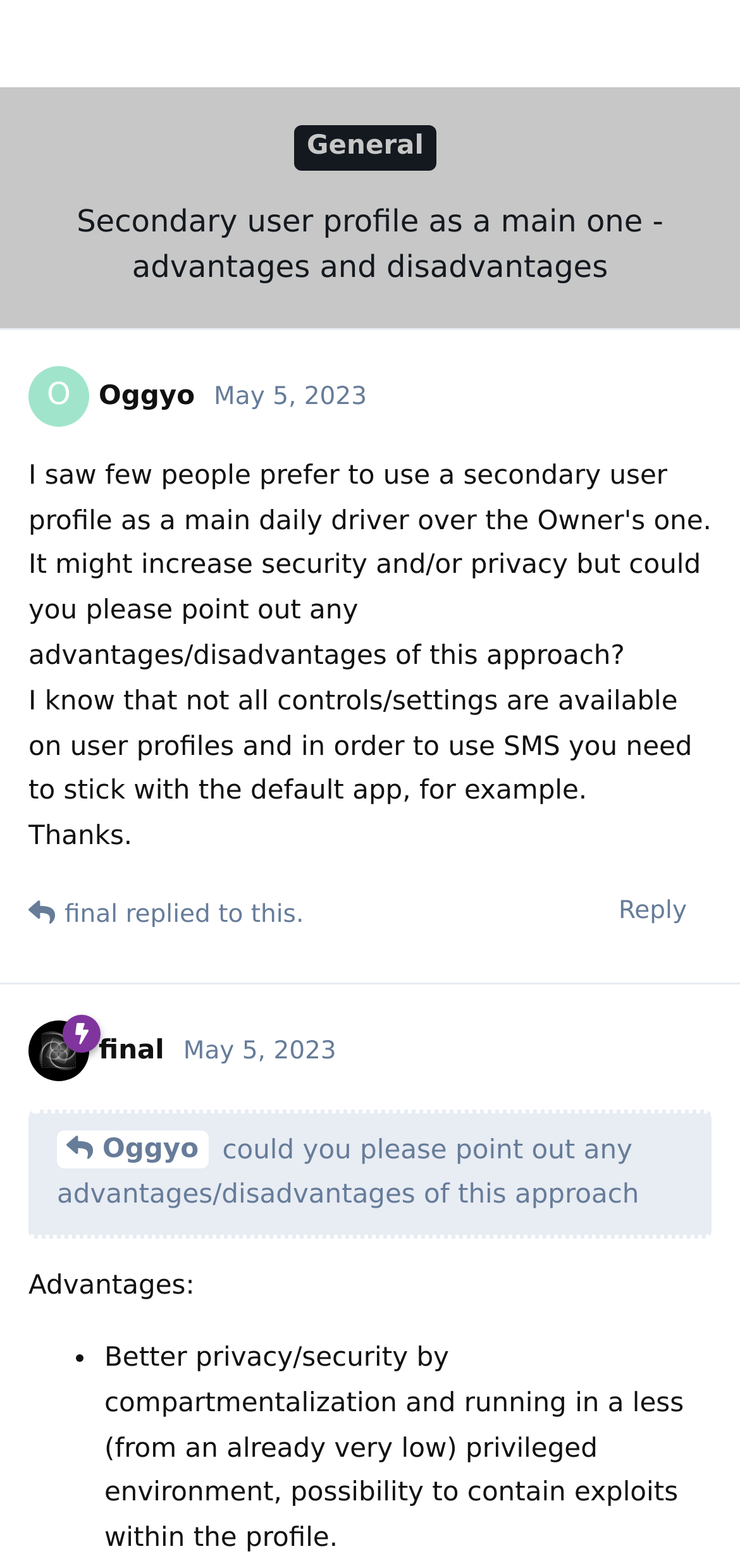Provide the bounding box coordinates of the HTML element this sentence describes: "2 of 5 posts".

[0.244, 0.0, 0.756, 0.056]